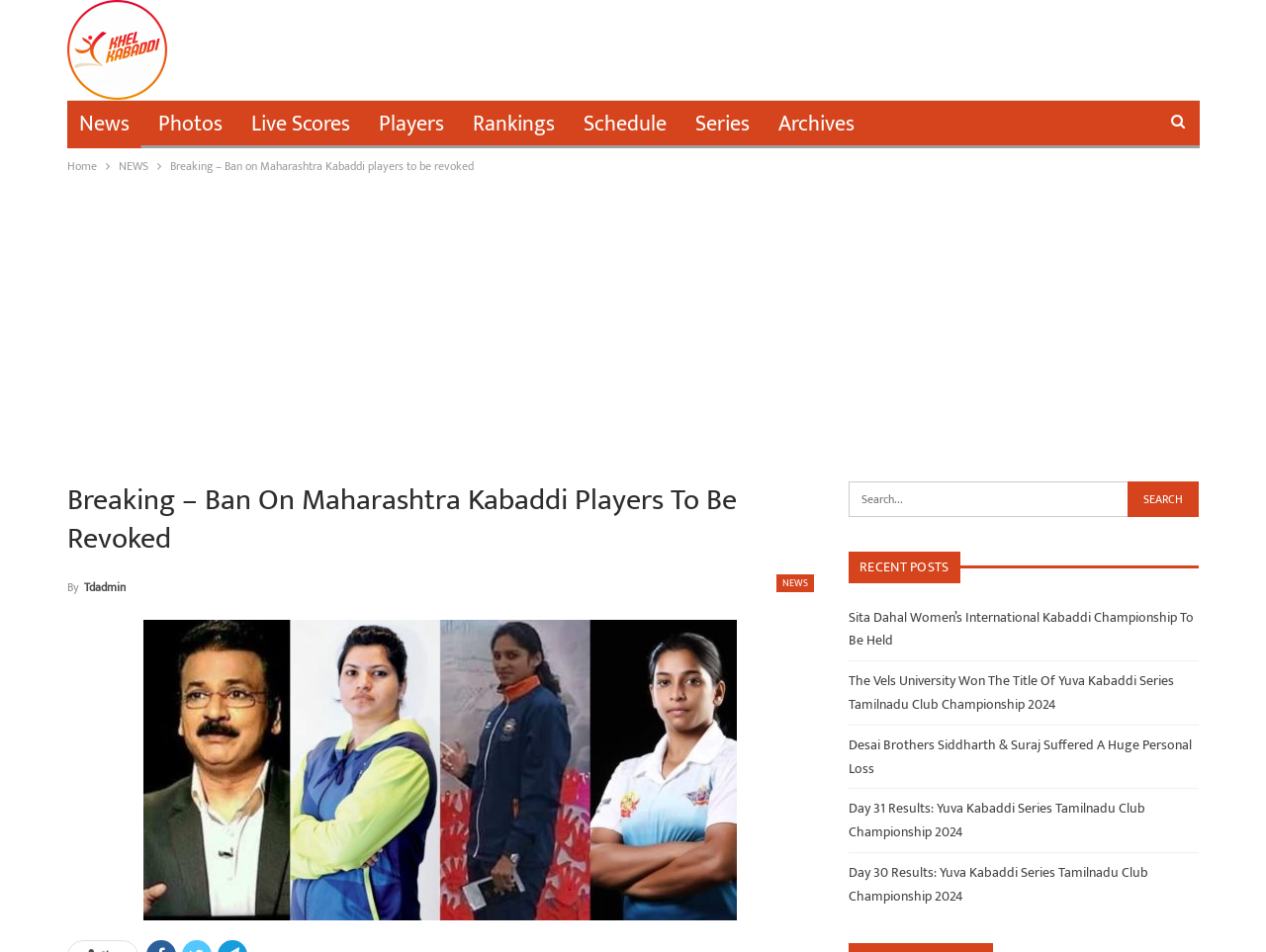Can you find the bounding box coordinates for the element to click on to achieve the instruction: "Click on the Khel Kabaddi link"?

[0.053, 0.005, 0.132, 0.093]